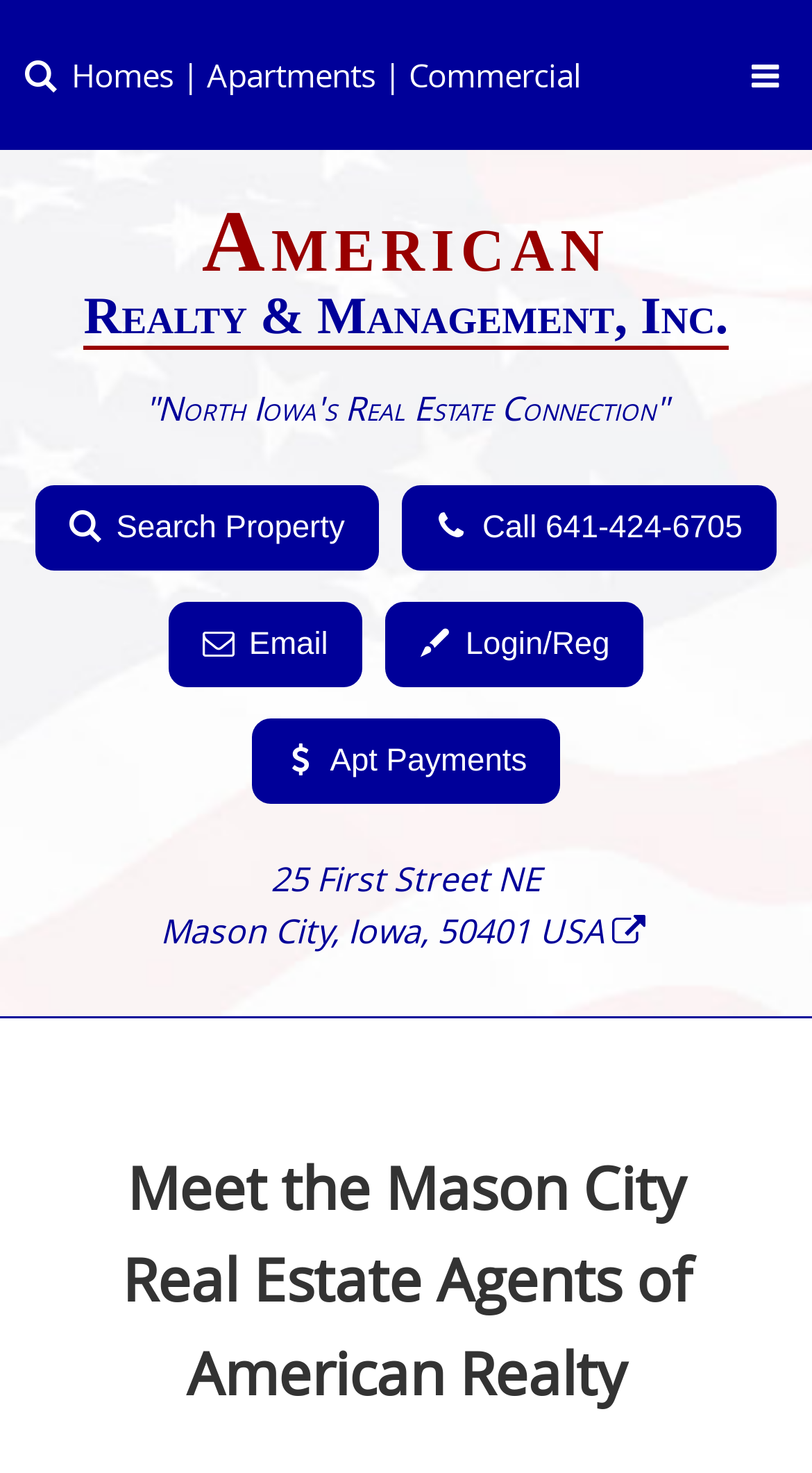Describe all the visual and textual components of the webpage comprehensively.

The webpage is about American Realty, a real estate company based in Mason City, Iowa. At the top, there is a heading that reads "Mason City Real Estate Agents at American Realty" and a link to the company's website. Below this, there is a heading that says "North Iowa's Real Estate Connection". 

On the top-right side, there are several buttons and links, including "Search Property", "Call 641-424-6705", "Email", "Login/Reg", and "Apt Payments". These buttons and links are aligned horizontally and are likely used for navigation and quick access to important features.

Below these buttons, there is a link to get directions to American Realty's office using Google Maps, along with the office's address, which is 25 First Street NE, Mason City, IA 50401, USA.

Further down, there is a heading that reads "Meet the Mason City Real Estate Agents of American Realty". This section likely contains information about the real estate agents working at American Realty.

At the very top of the page, there is a horizontal menu bar with several menu items, including "Homes | Apartments | Commercial", "Buy", "Sell", and "Apartments". Each of these menu items has a dropdown menu with additional links and submenus. The "Buy" menu has links to information about home buying, mortgage experts, and real estate attorneys, among other things. The "Sell" menu has links to guides on selling homes and requesting home valuations. The "Apartments" menu has links to search for apartments in Mason City, download apartment forms, and make apartment payments.

Overall, the webpage appears to be a portal for people looking to buy or sell properties in Mason City, Iowa, and provides access to various resources and tools related to real estate.